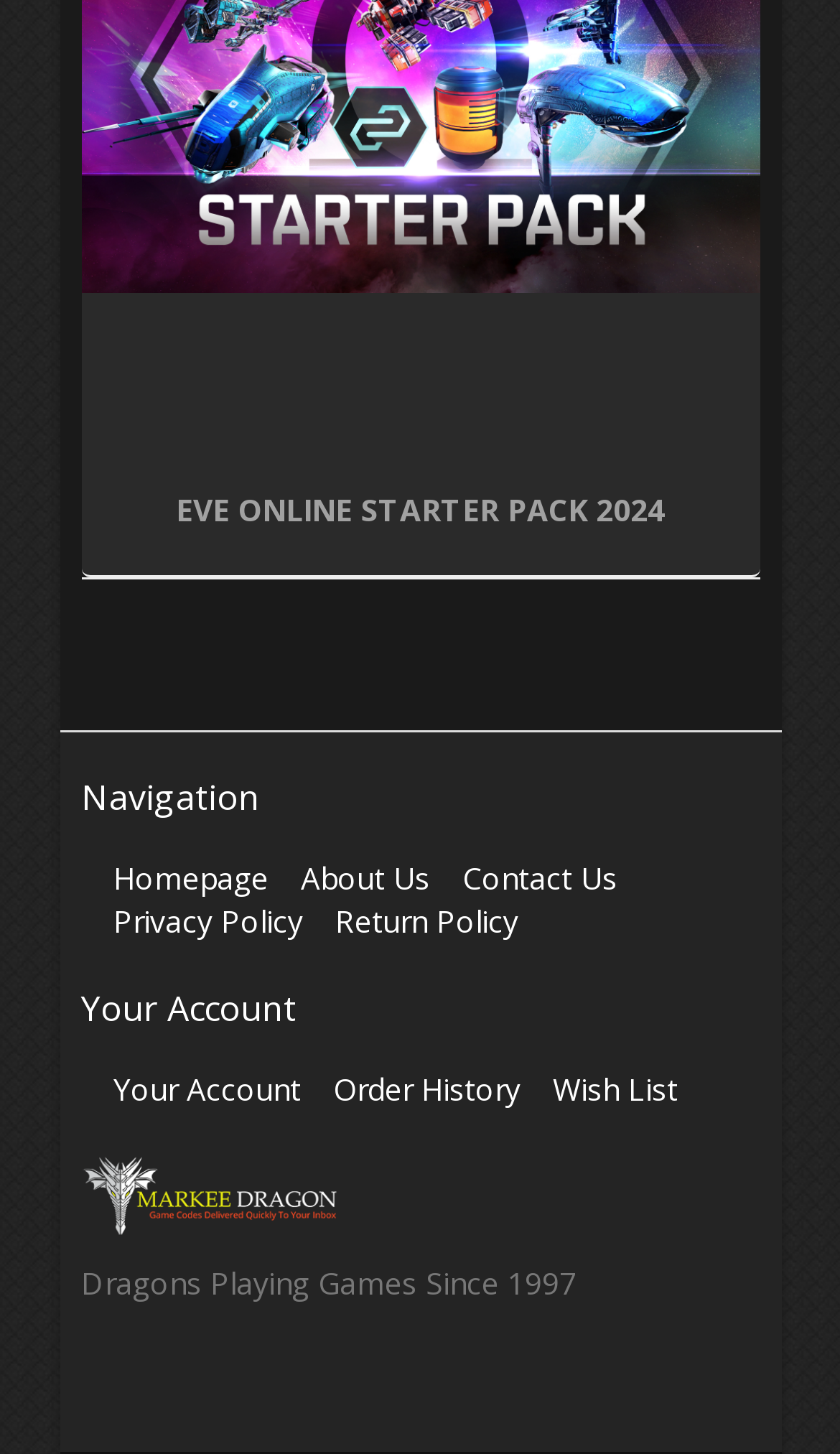Please provide a detailed answer to the question below based on the screenshot: 
How many social media links are there?

There are four social media links at the bottom of the webpage, which are Facebook, Twitter, Skype, and Vimeo.